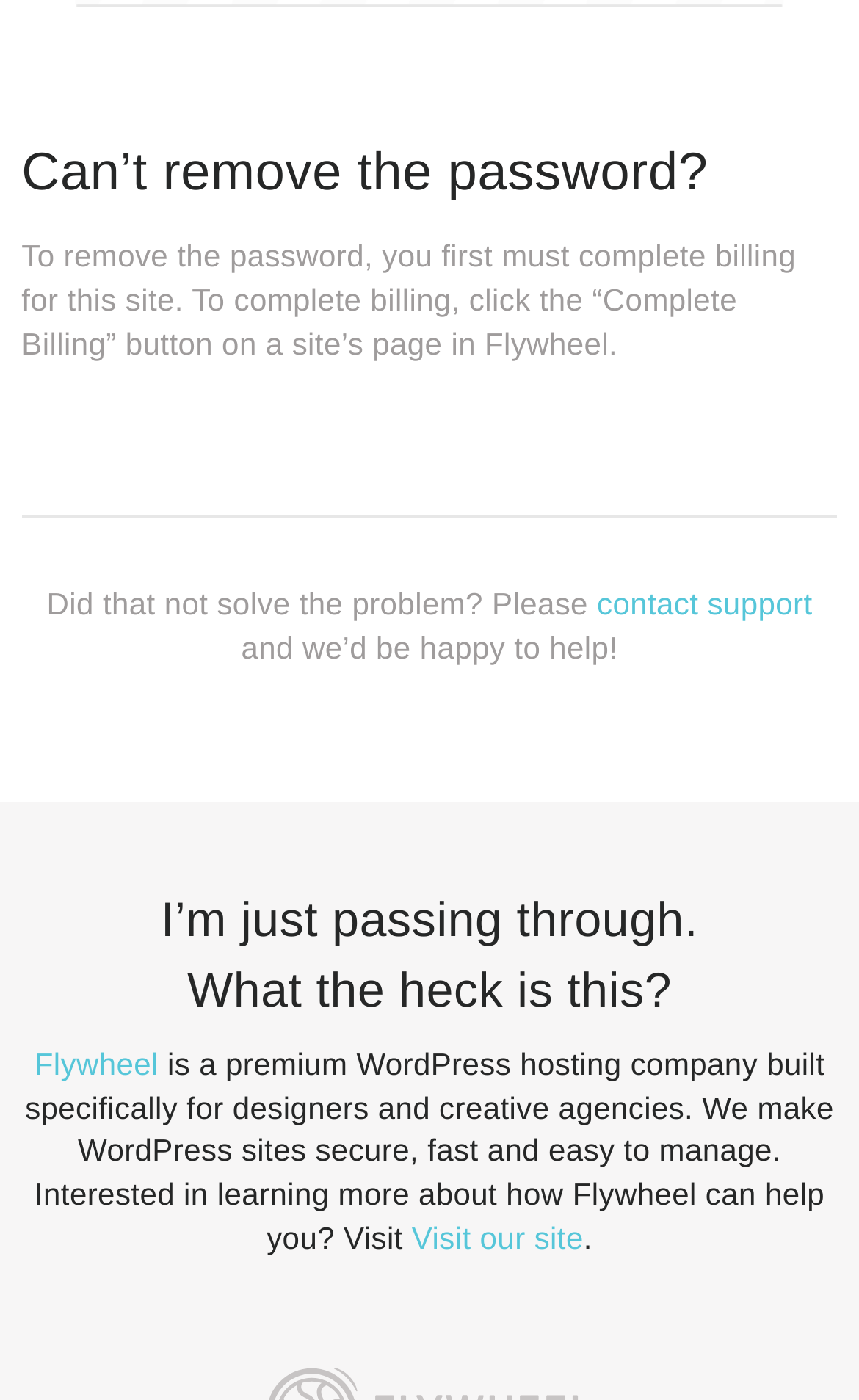What is required to remove a password?
Using the image as a reference, answer the question in detail.

According to the webpage, to remove a password, one must first complete billing for the site. This information is provided in the first paragraph of the webpage.